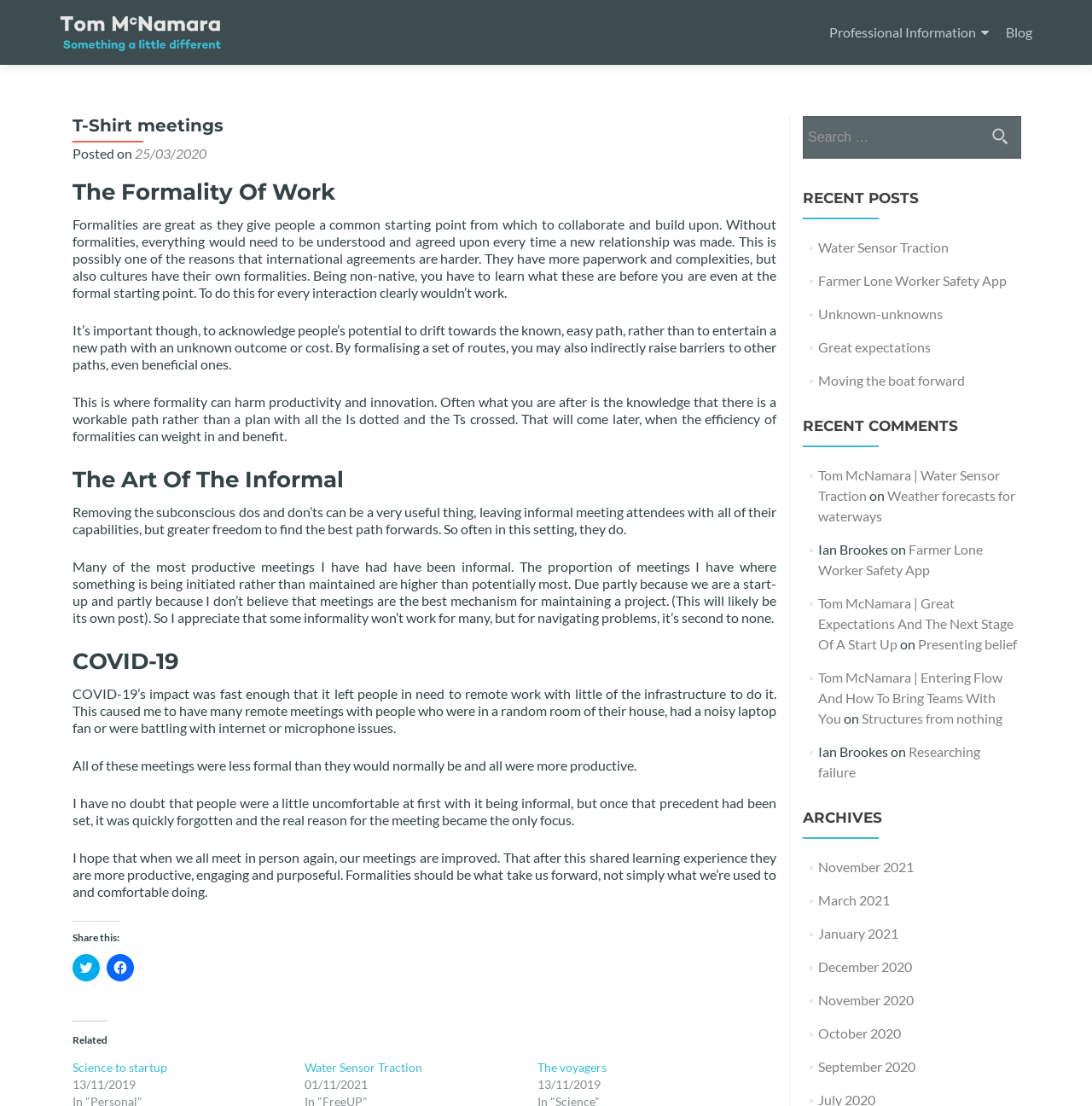Can you find the bounding box coordinates of the area I should click to execute the following instruction: "View recent posts"?

[0.735, 0.171, 0.934, 0.191]